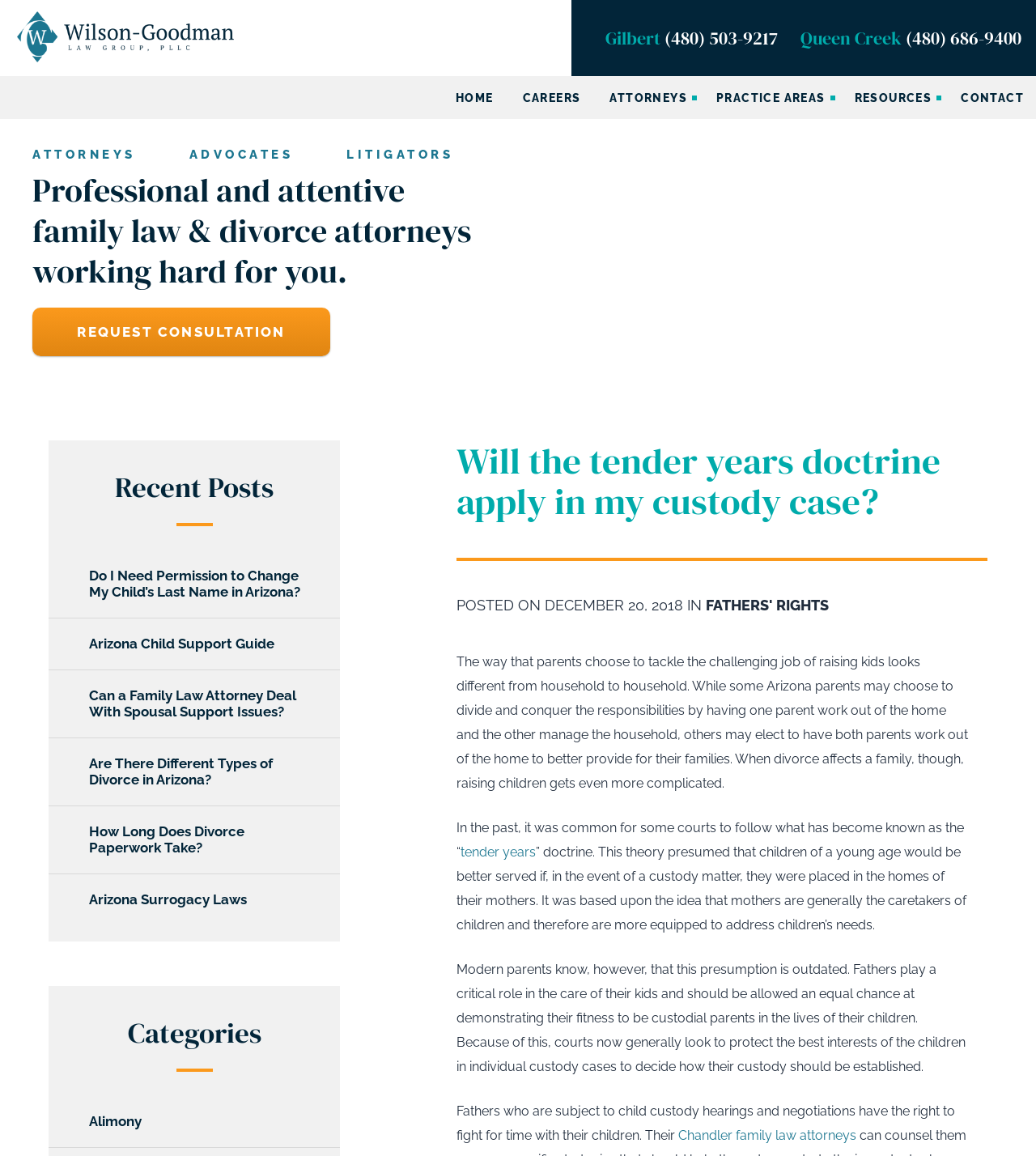Please locate the bounding box coordinates for the element that should be clicked to achieve the following instruction: "Click the 'REQUEST CONSULTATION' link". Ensure the coordinates are given as four float numbers between 0 and 1, i.e., [left, top, right, bottom].

[0.031, 0.266, 0.319, 0.308]